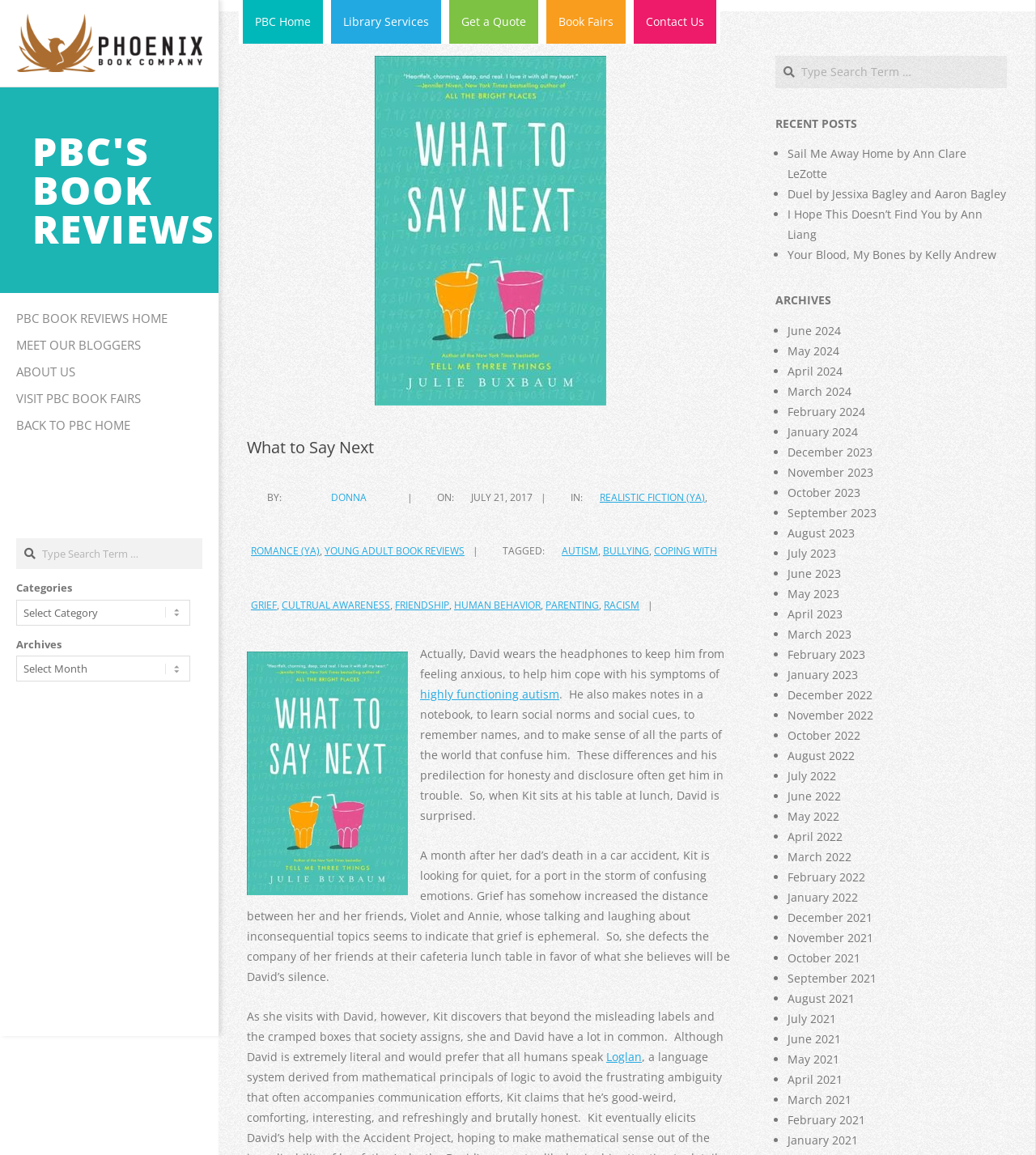Pinpoint the bounding box coordinates of the area that should be clicked to complete the following instruction: "Visit PBC BOOK REVIEWS HOME". The coordinates must be given as four float numbers between 0 and 1, i.e., [left, top, right, bottom].

[0.0, 0.264, 0.211, 0.287]